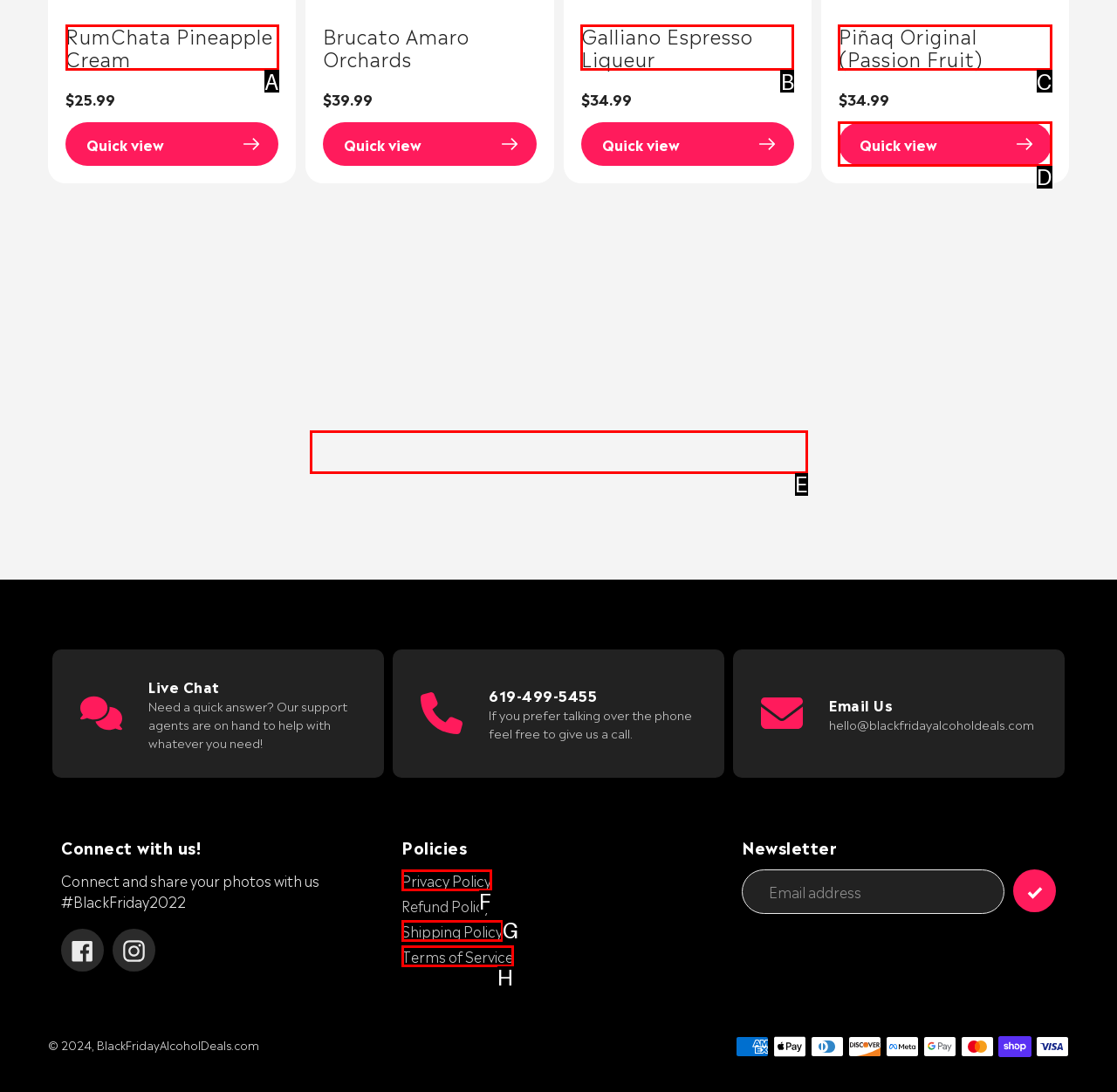Choose the letter of the UI element that aligns with the following description: RumChata Pineapple Cream
State your answer as the letter from the listed options.

A